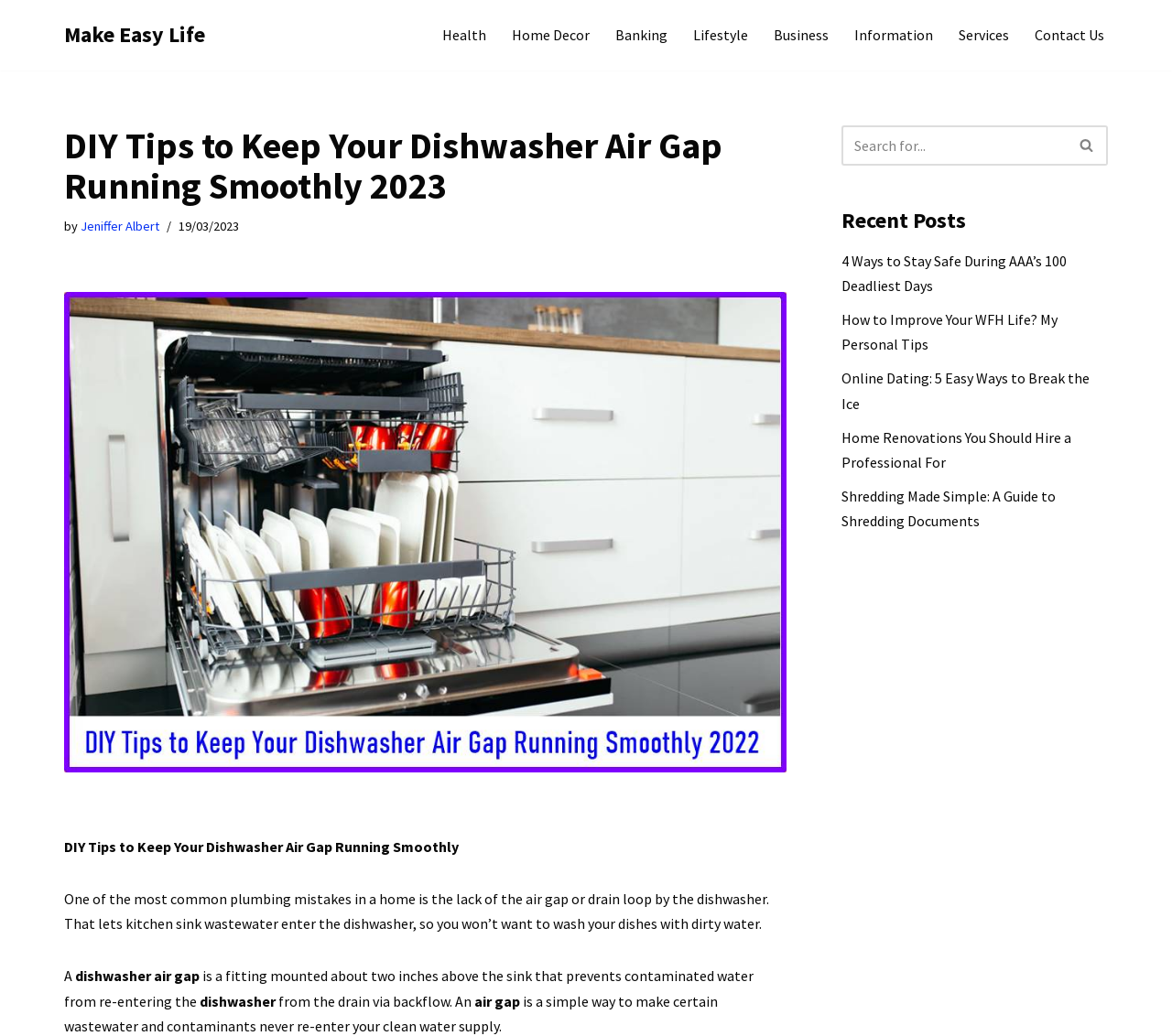Identify the bounding box coordinates of the specific part of the webpage to click to complete this instruction: "Read the article about DIY tips to keep your dishwasher air gap running smoothly".

[0.055, 0.121, 0.671, 0.199]